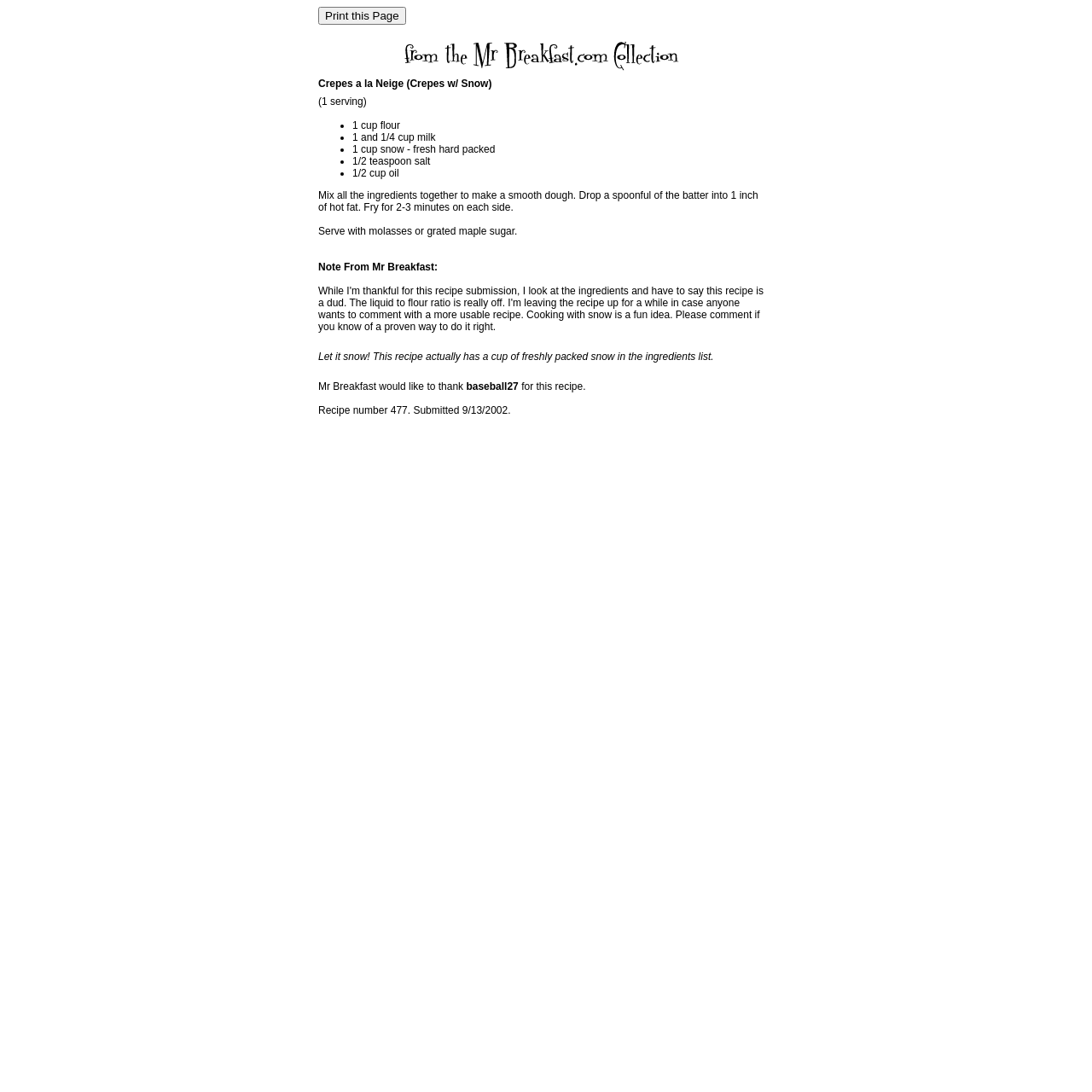Give the bounding box coordinates for this UI element: "value="Print this Page"". The coordinates should be four float numbers between 0 and 1, arranged as [left, top, right, bottom].

[0.291, 0.006, 0.372, 0.023]